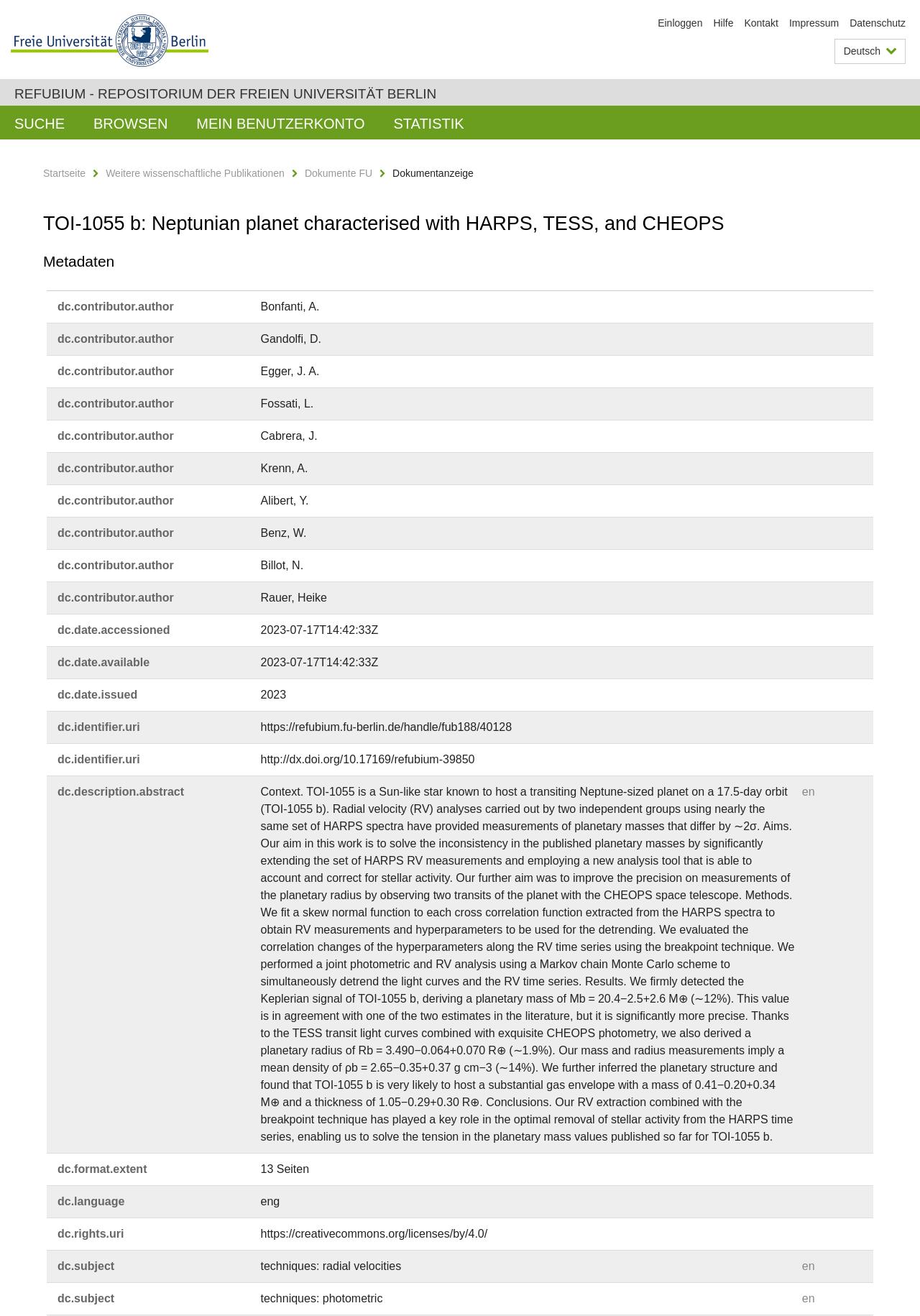What is the name of the planet characterized with HARPS, TESS, and CHEOPS?
Using the image, answer in one word or phrase.

TOI-1055 b